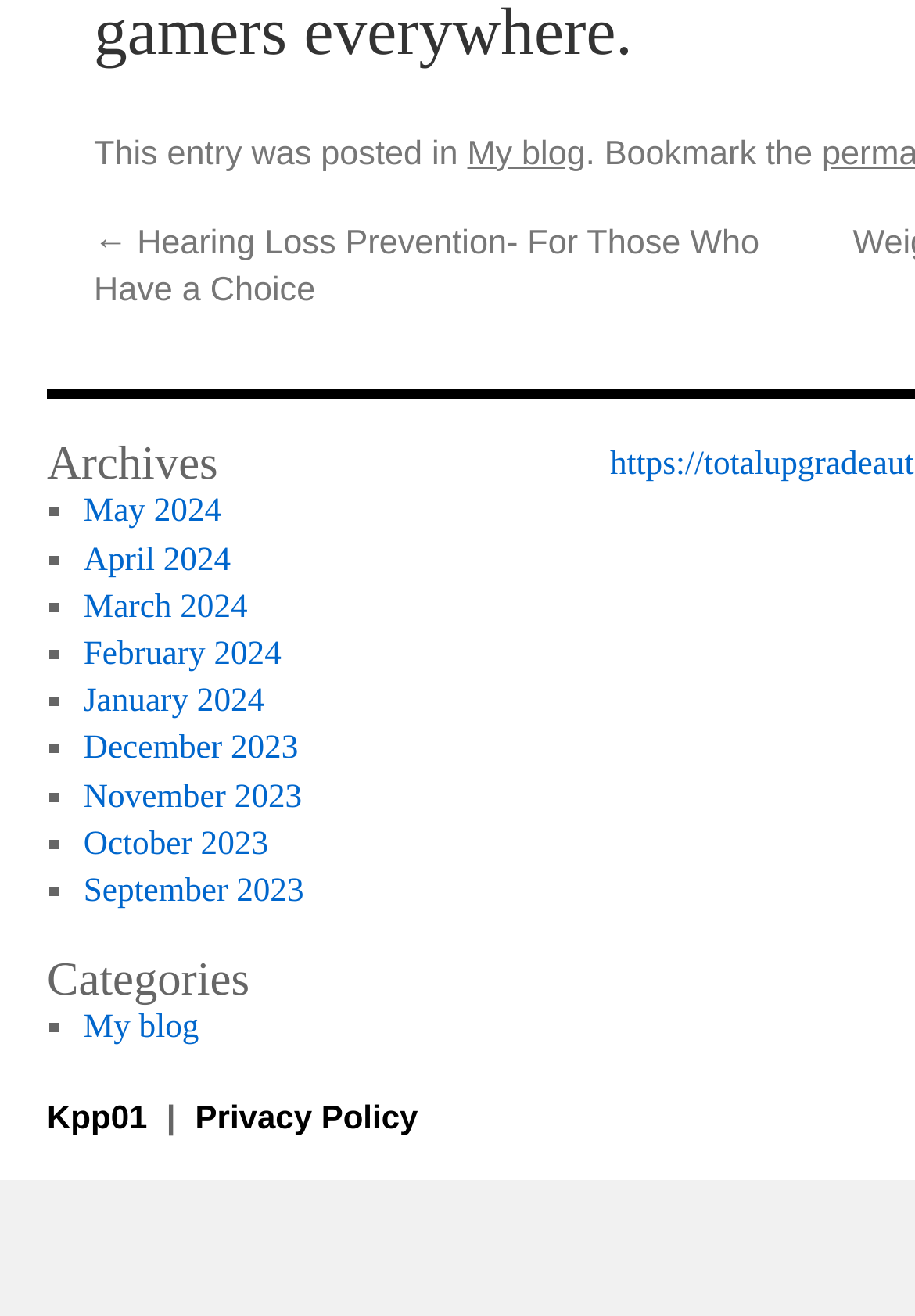Pinpoint the bounding box coordinates for the area that should be clicked to perform the following instruction: "go to May 2024".

[0.091, 0.375, 0.242, 0.404]